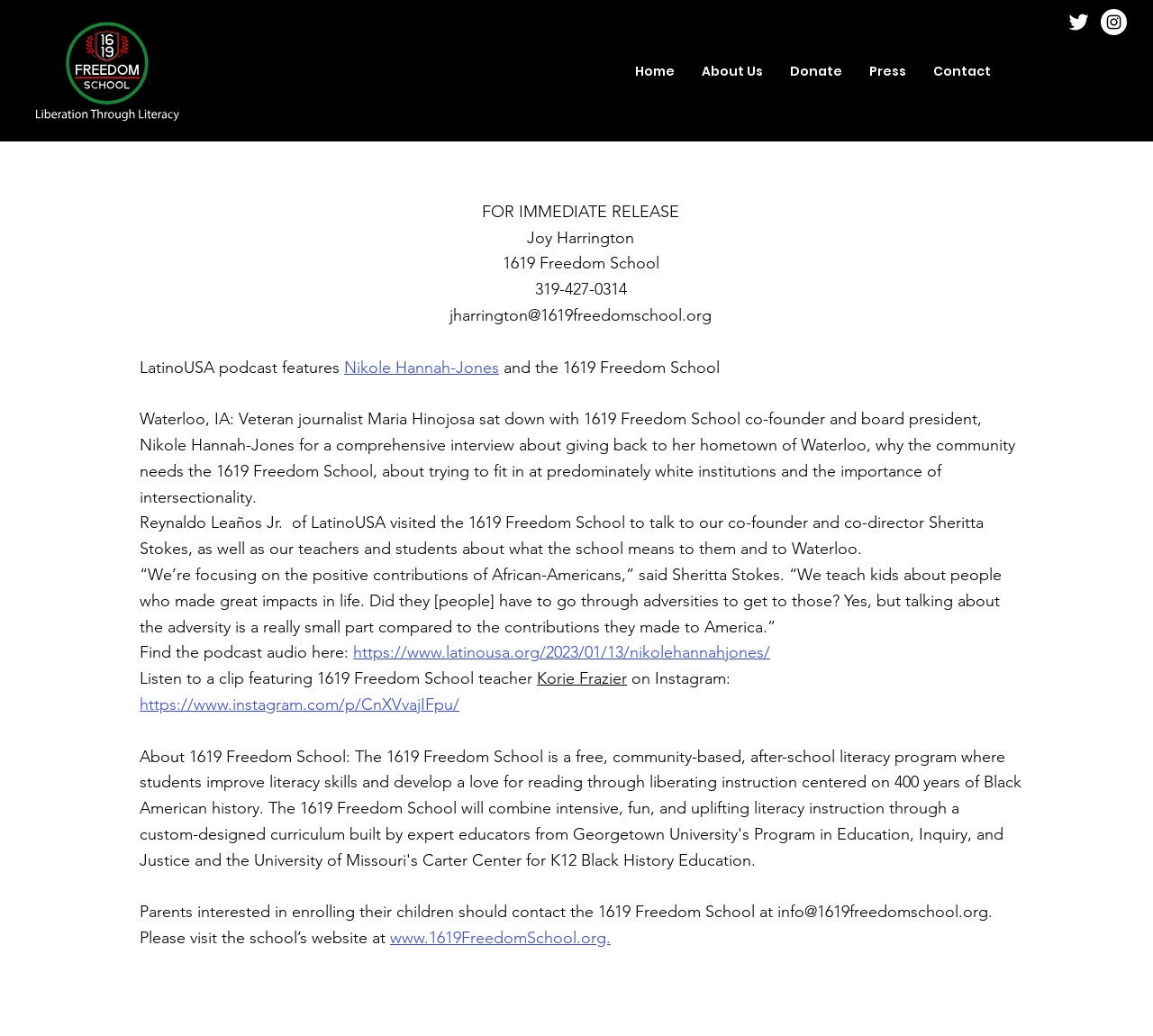Identify the bounding box for the UI element that is described as follows: "aria-label="Instagram"".

[0.955, 0.009, 0.977, 0.034]